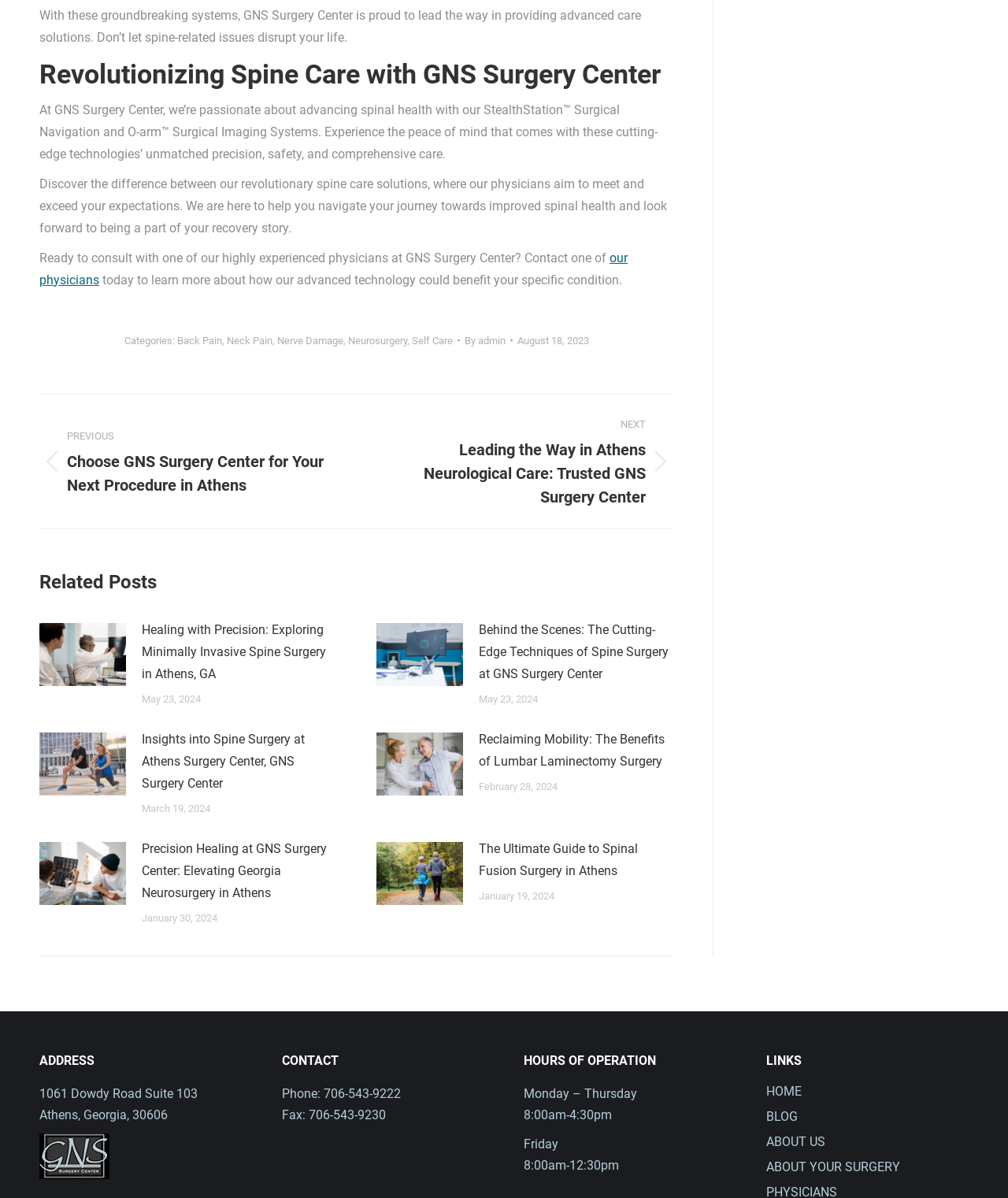What are the hours of operation on Friday?
From the image, provide a succinct answer in one word or a short phrase.

8:00am-12:30pm